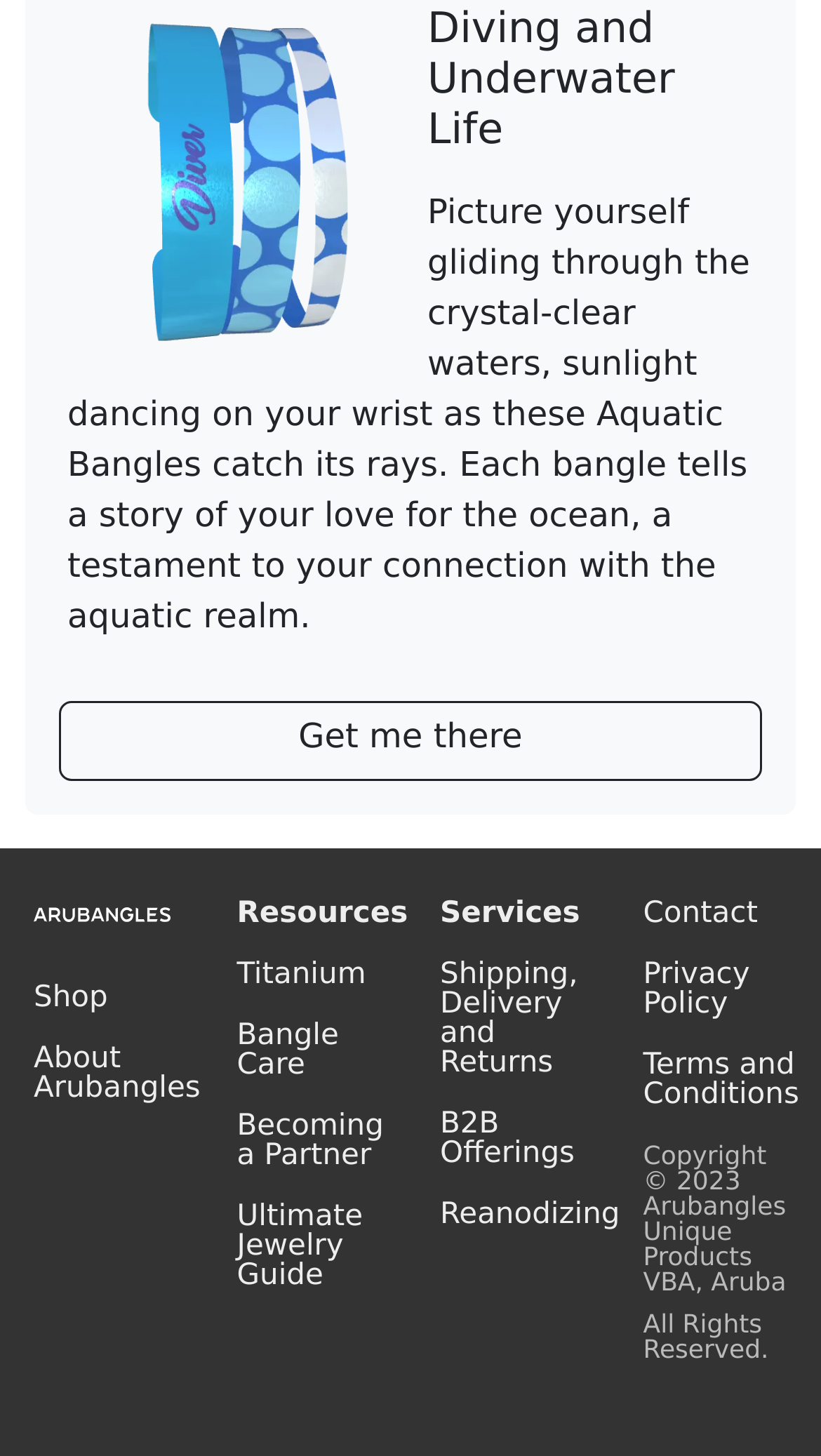Please specify the bounding box coordinates for the clickable region that will help you carry out the instruction: "Click on the 'Projects' category".

None